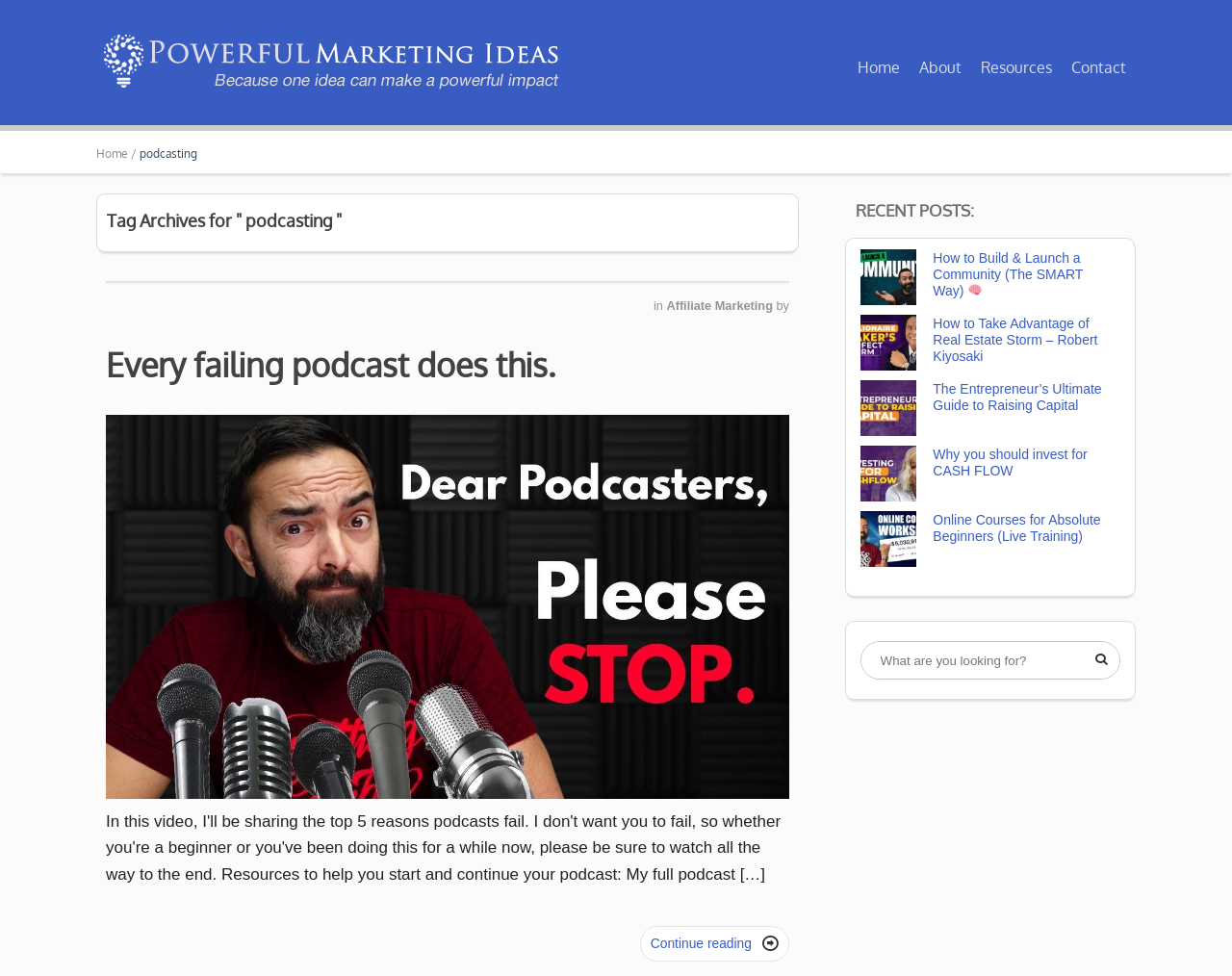How many navigation links are in the top section?
With the help of the image, please provide a detailed response to the question.

I counted the number of links in the top section, which are 'Home', 'About', 'Resources', and 'Contact'.